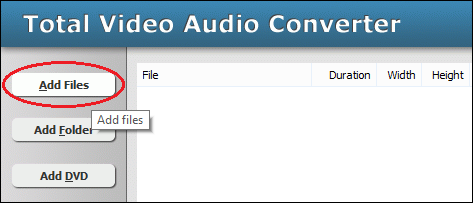What types of media inputs does the software support?
Refer to the image and provide a one-word or short phrase answer.

Multiple